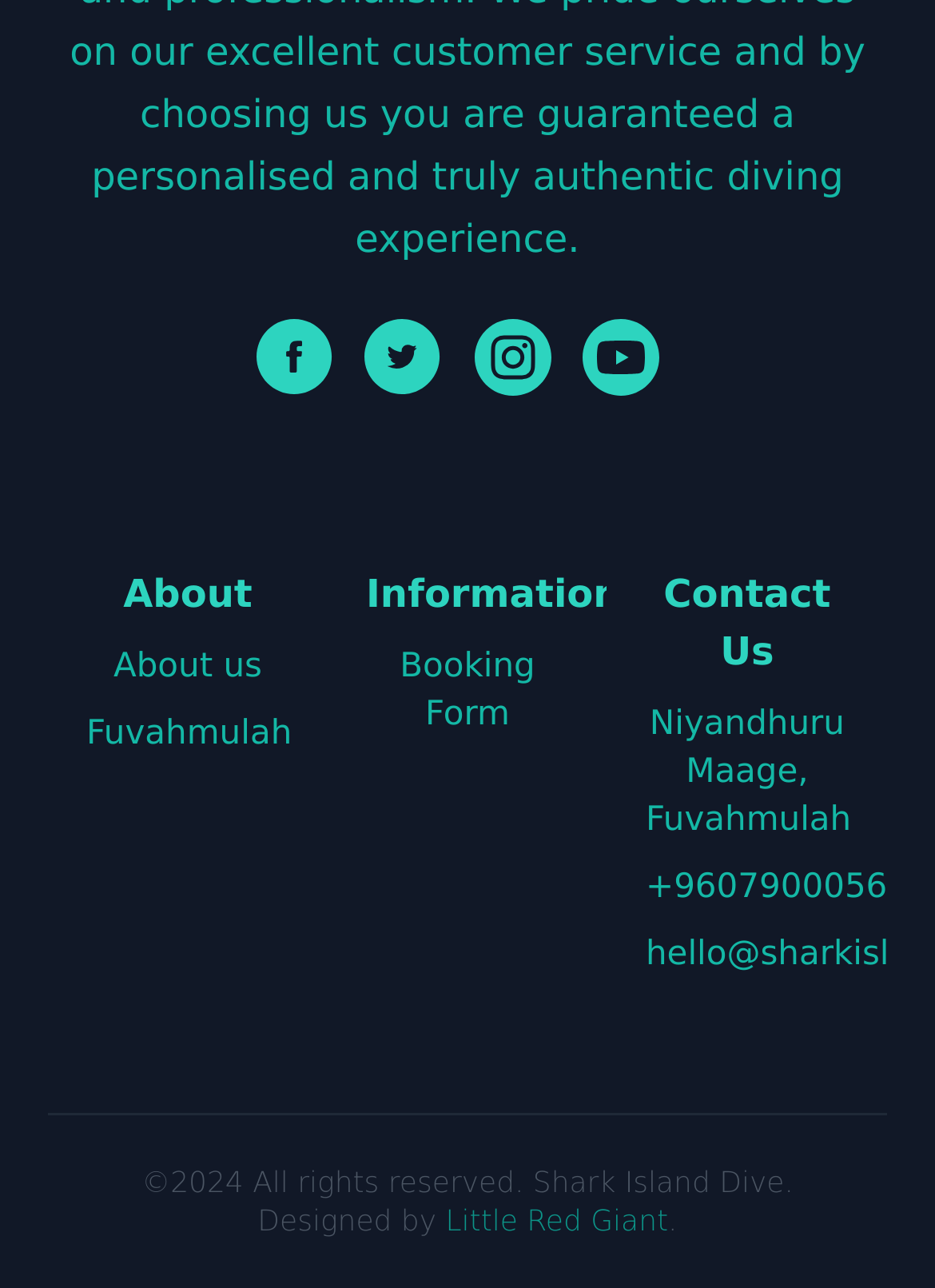What is the phone number of the dive center?
Based on the image, respond with a single word or phrase.

+9607900056